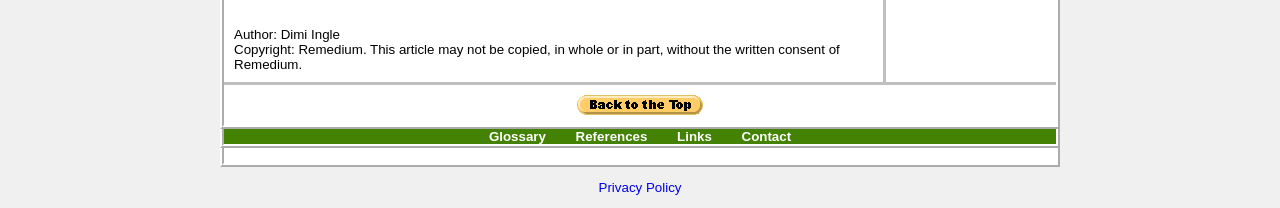Bounding box coordinates should be in the format (top-left x, top-left y, bottom-right x, bottom-right y) and all values should be floating point numbers between 0 and 1. Determine the bounding box coordinate for the UI element described as: aria-label="Advertisement" name="aswift_3" title="Advertisement"

[0.216, 0.709, 0.784, 0.781]